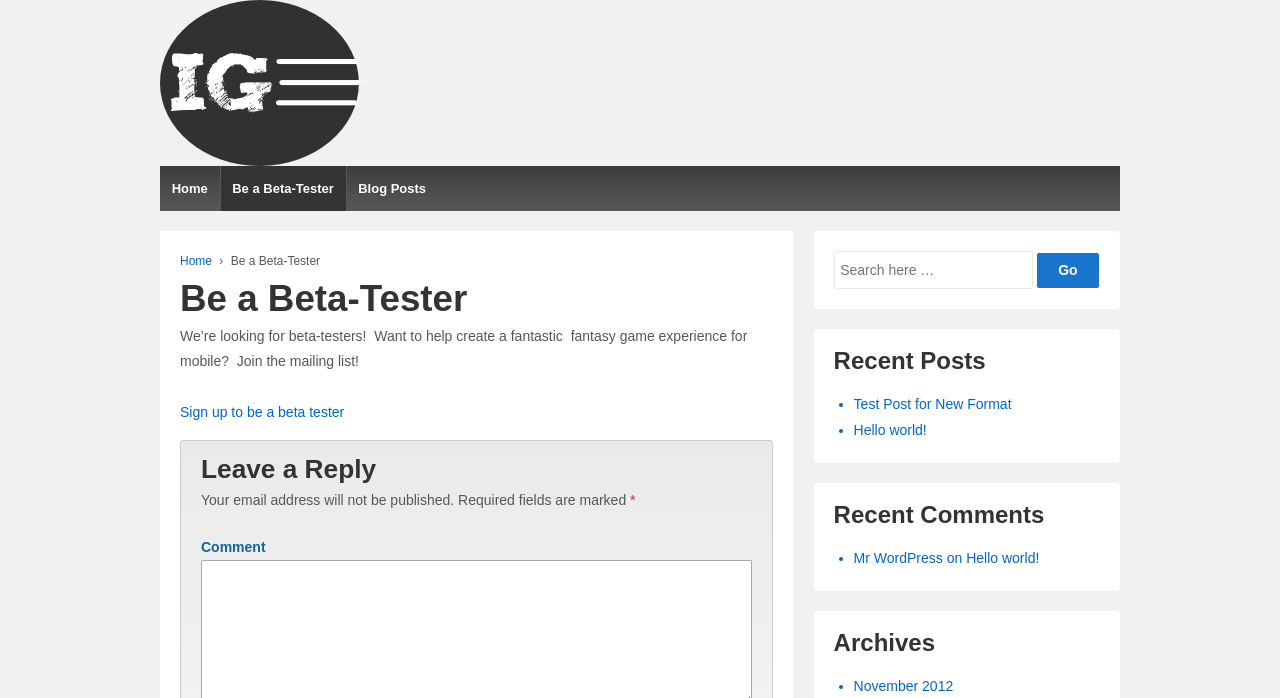Please give the bounding box coordinates of the area that should be clicked to fulfill the following instruction: "View the 'Recent Posts'". The coordinates should be in the format of four float numbers from 0 to 1, i.e., [left, top, right, bottom].

[0.651, 0.501, 0.859, 0.562]